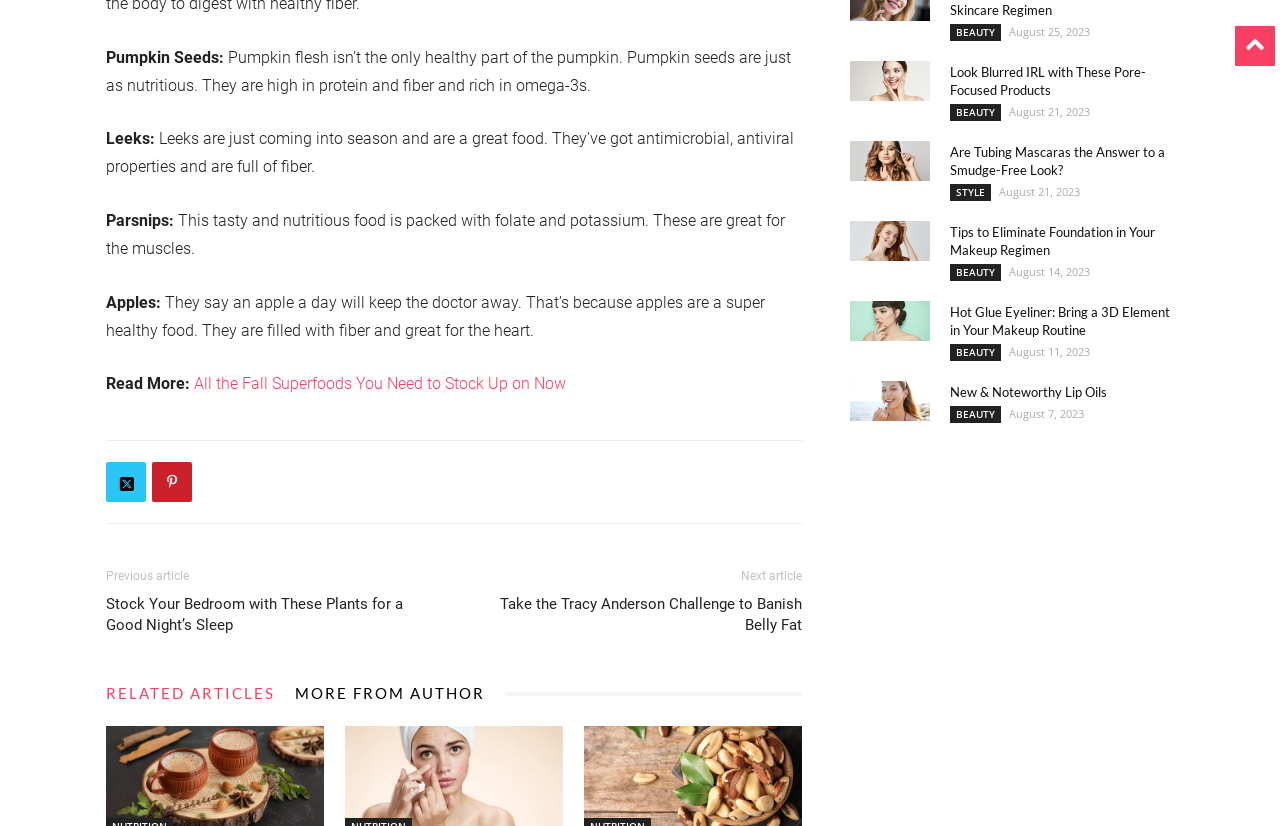From the element description: "title="New & Noteworthy Lip Oils"", extract the bounding box coordinates of the UI element. The coordinates should be expressed as four float numbers between 0 and 1, in the order [left, top, right, bottom].

[0.664, 0.461, 0.727, 0.51]